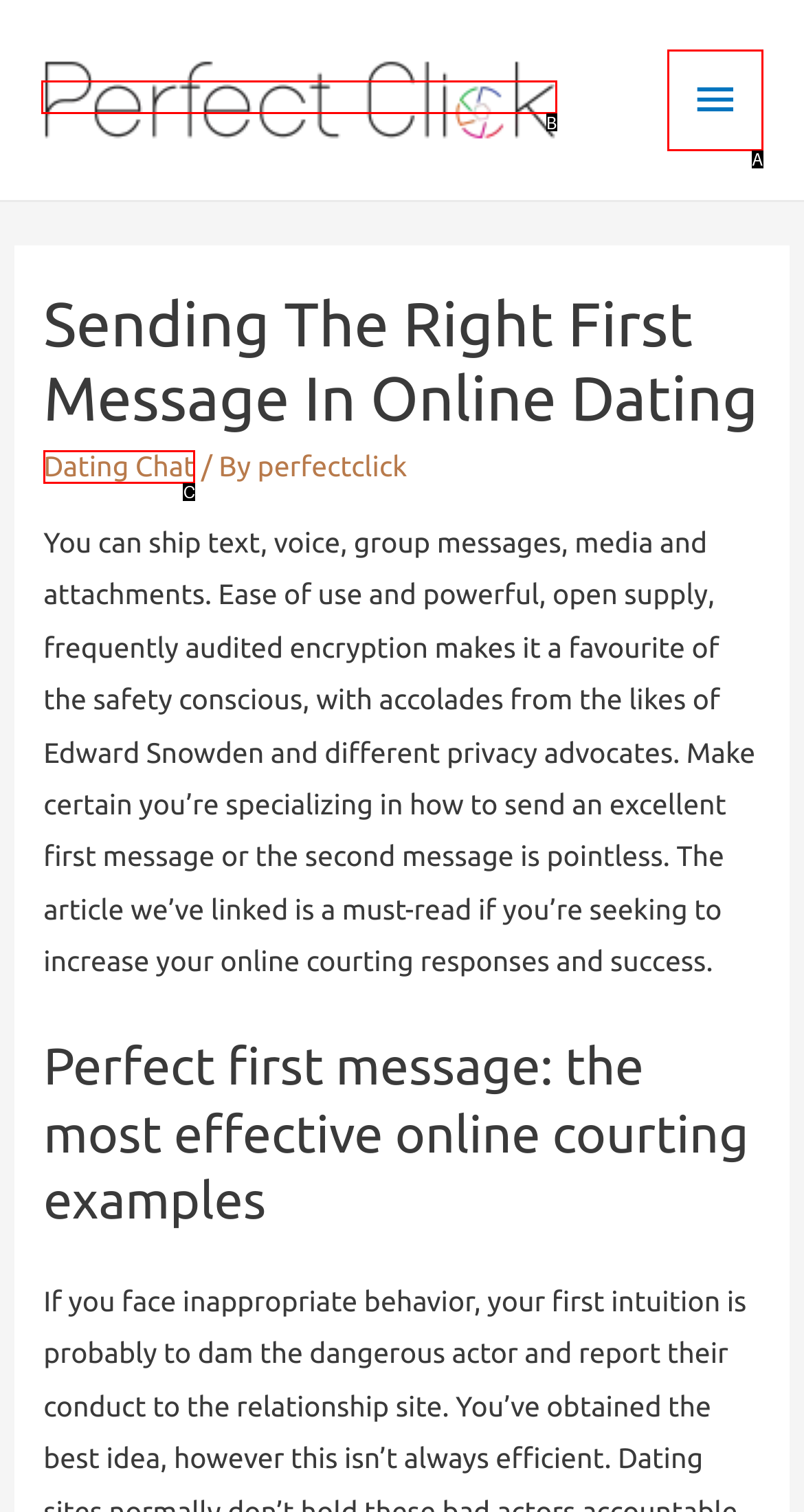From the provided options, which letter corresponds to the element described as: Dating Chat
Answer with the letter only.

C